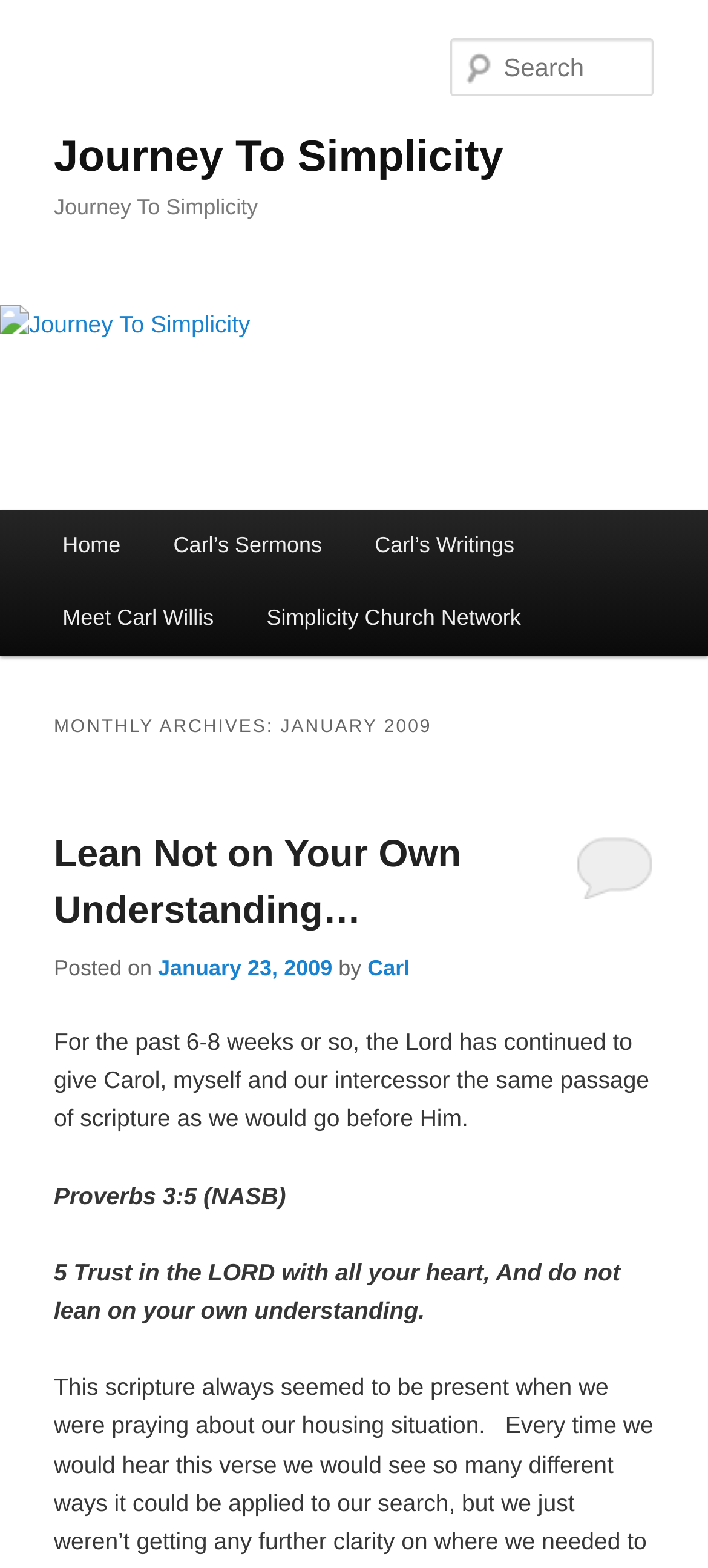Present a detailed account of what is displayed on the webpage.

The webpage is titled "Journey To Simplicity" and has a prominent heading with the same title at the top. Below the heading, there is a link with the same title, followed by another heading with the same title. 

On the top-right corner, there is a search box with a placeholder text "Search Search". 

Below the search box, there is a main menu section with links to "Home", "Carl's Sermons", "Carl's Writings", "Meet Carl Willis", and "Simplicity Church Network". 

The main content of the webpage is divided into sections. The first section has a heading "MONTHLY ARCHIVES: JANUARY 2009". Below this heading, there is an article titled "Lean Not on Your Own Understanding…". The article has a link to the title, followed by the posted date "January 23, 2009", and the author's name "Carl". The article's content is a passage of scripture from Proverbs 3:5 (NASB), which is "5 Trust in the LORD with all your heart, And do not lean on your own understanding."